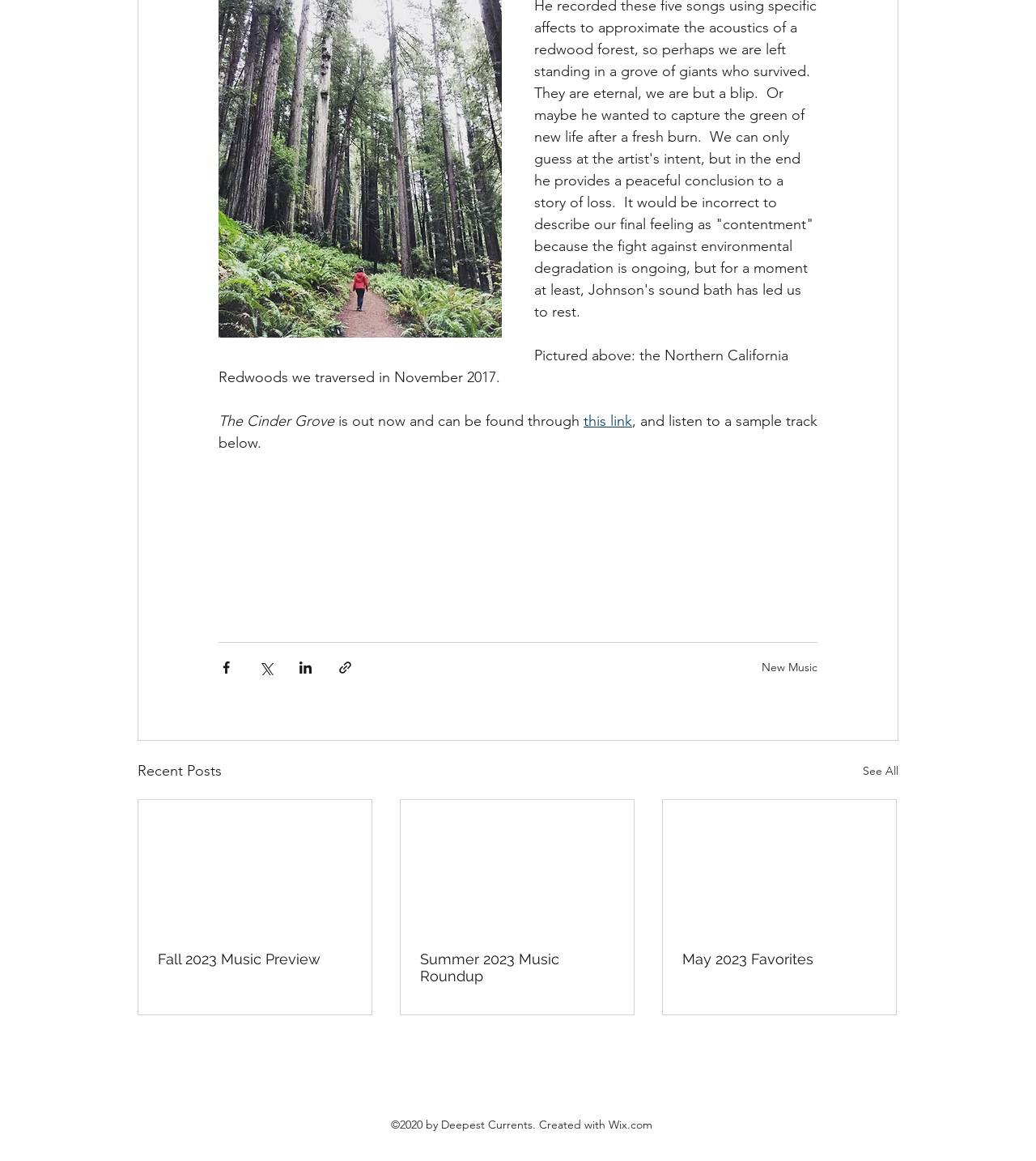For the following element description, predict the bounding box coordinates in the format (top-left x, top-left y, bottom-right x, bottom-right y). All values should be floating point numbers between 0 and 1. Description: Summer 2023 Music Roundup

[0.405, 0.819, 0.593, 0.848]